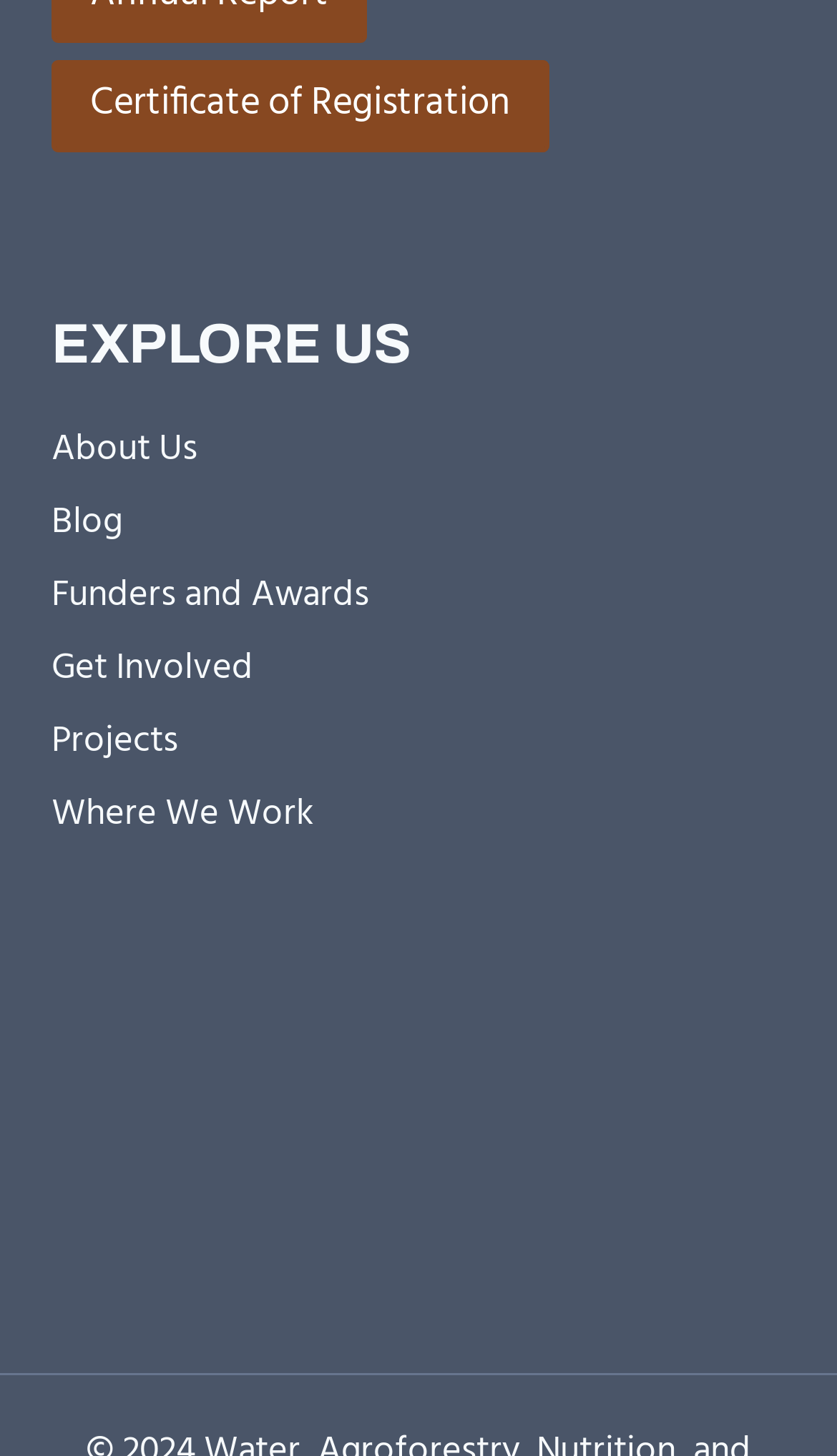Pinpoint the bounding box coordinates for the area that should be clicked to perform the following instruction: "View Funders and Awards".

[0.062, 0.385, 0.938, 0.435]